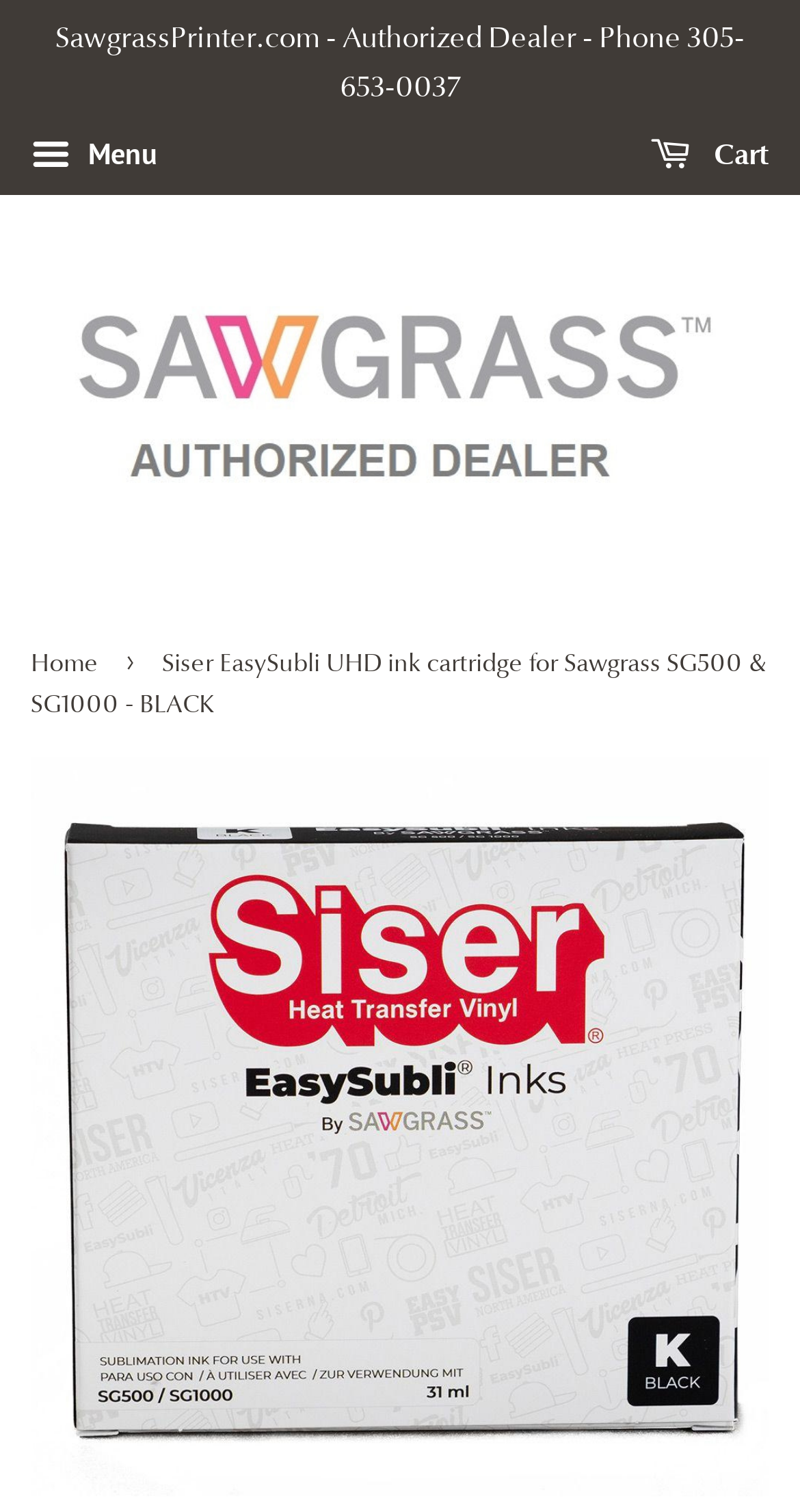Please determine the bounding box coordinates for the UI element described here. Use the format (top-left x, top-left y, bottom-right x, bottom-right y) with values bounded between 0 and 1: Cart 0

[0.813, 0.081, 0.962, 0.126]